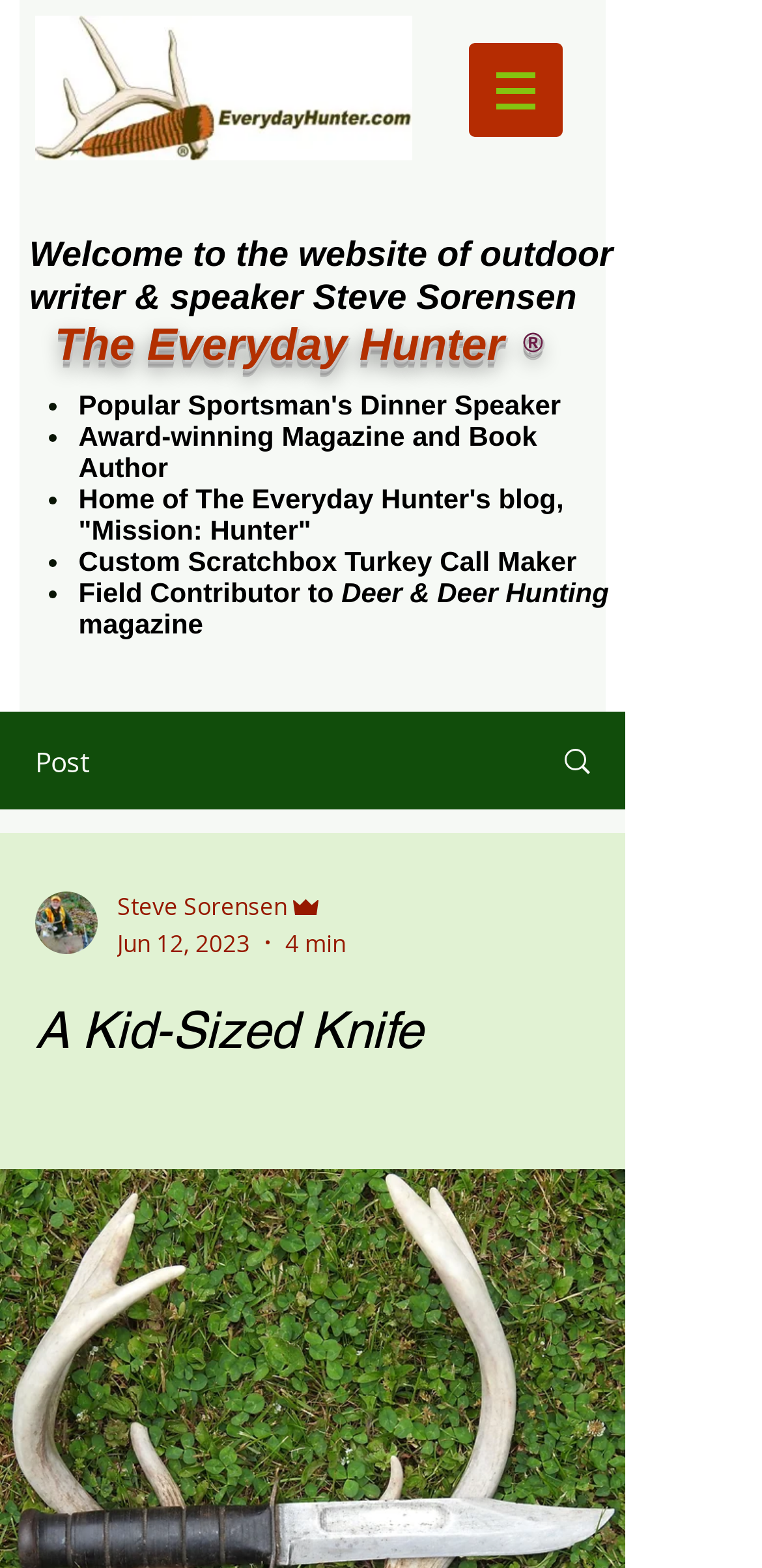Identify and provide the title of the webpage.

A Kid-Sized Knife